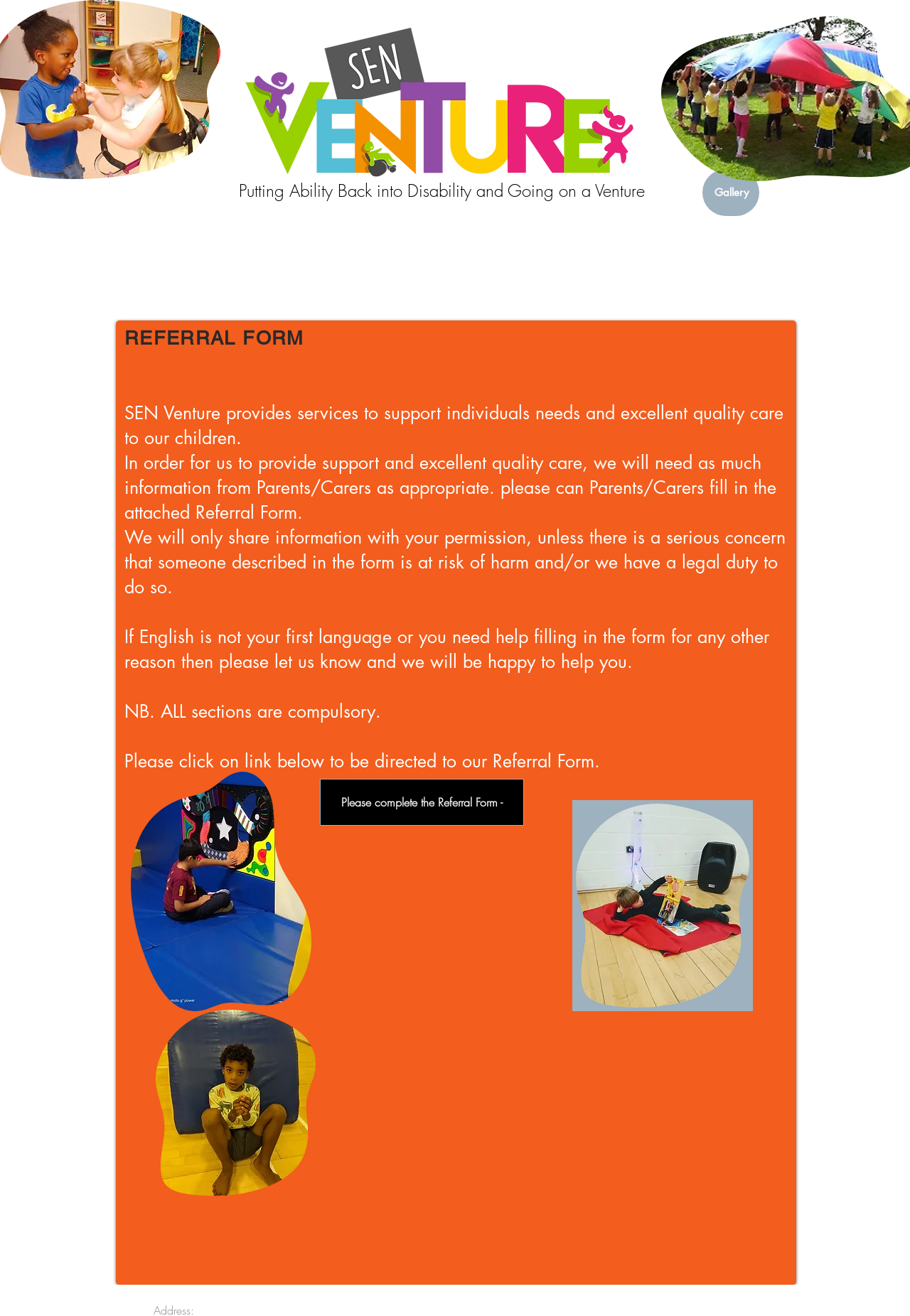What is the logo of SEN Venture?
Give a single word or phrase as your answer by examining the image.

SEN VENTURE Official Logo 2019